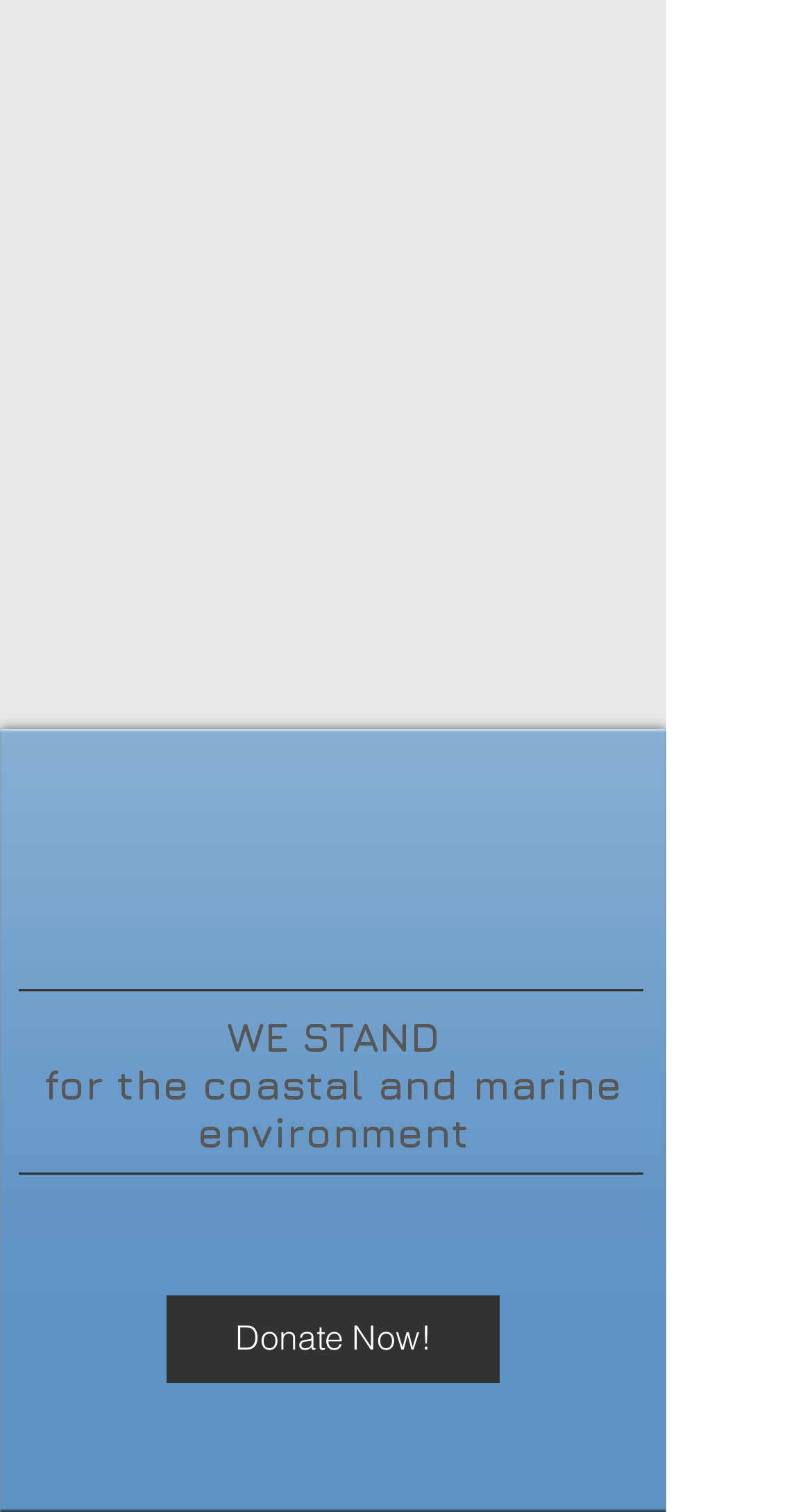What is the shape of the Facebook icon?
Please look at the screenshot and answer using one word or phrase.

Black Circle